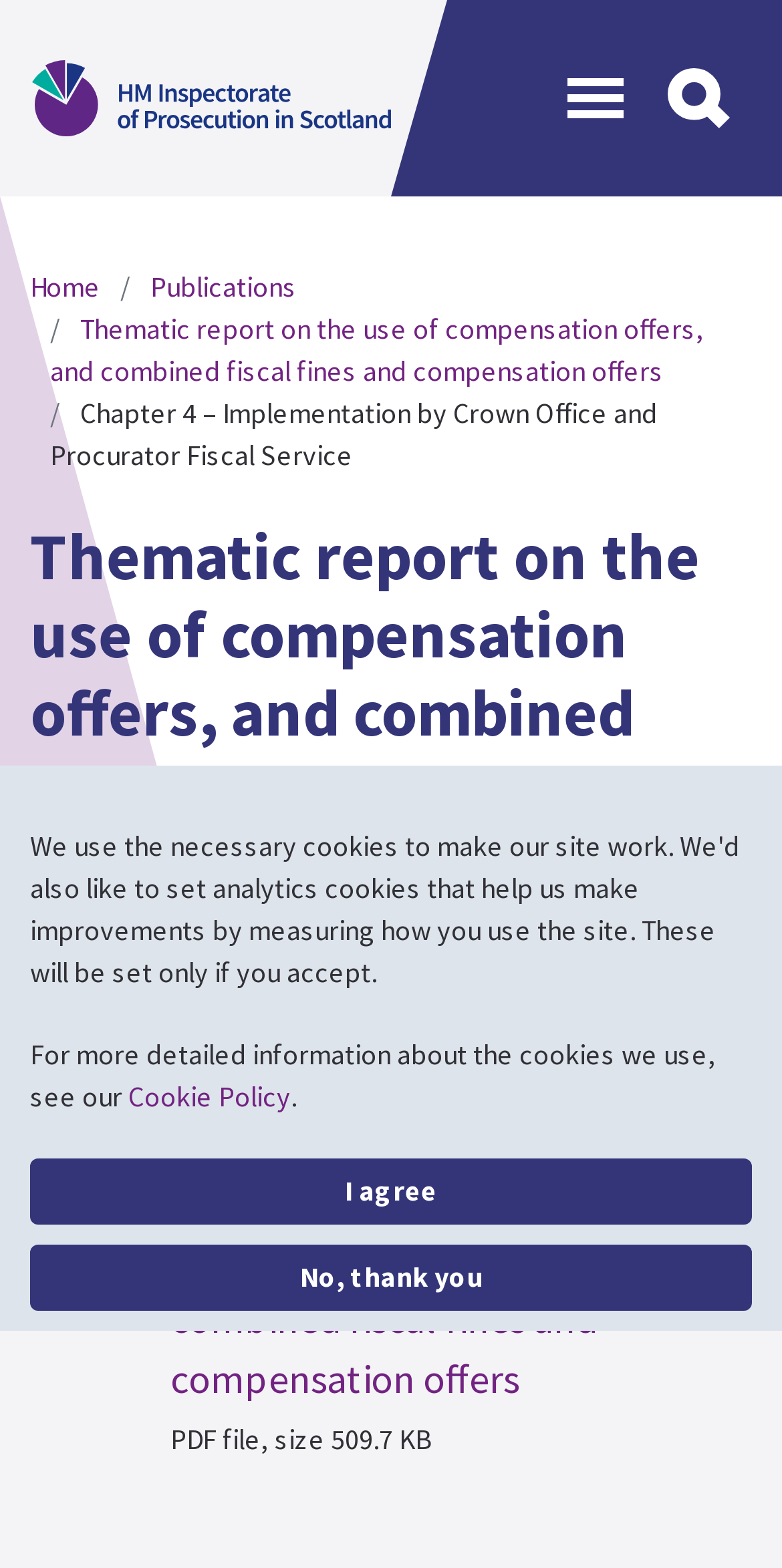Please determine the bounding box coordinates of the area that needs to be clicked to complete this task: 'Go to the home page'. The coordinates must be four float numbers between 0 and 1, formatted as [left, top, right, bottom].

[0.038, 0.171, 0.128, 0.194]